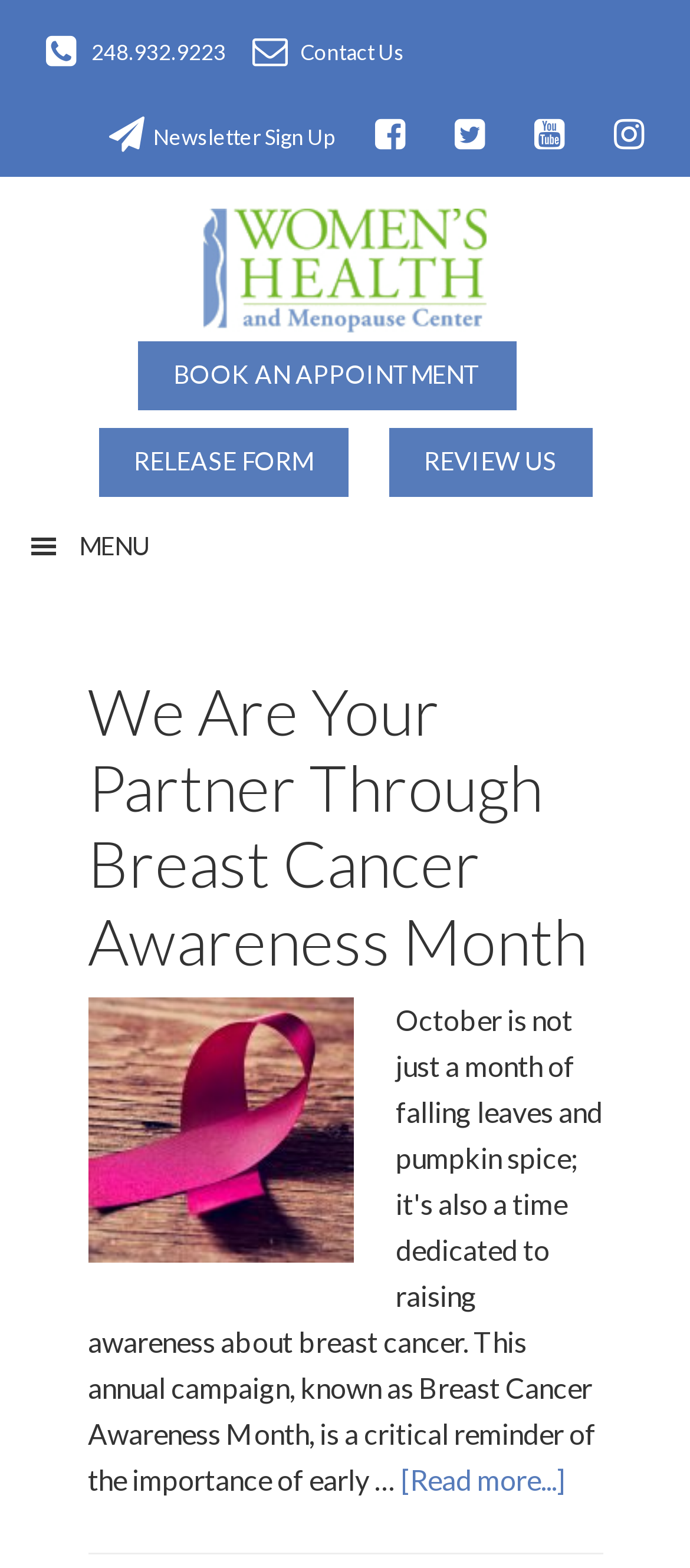Use a single word or phrase to answer the question: How many links are there in the main navigation?

3